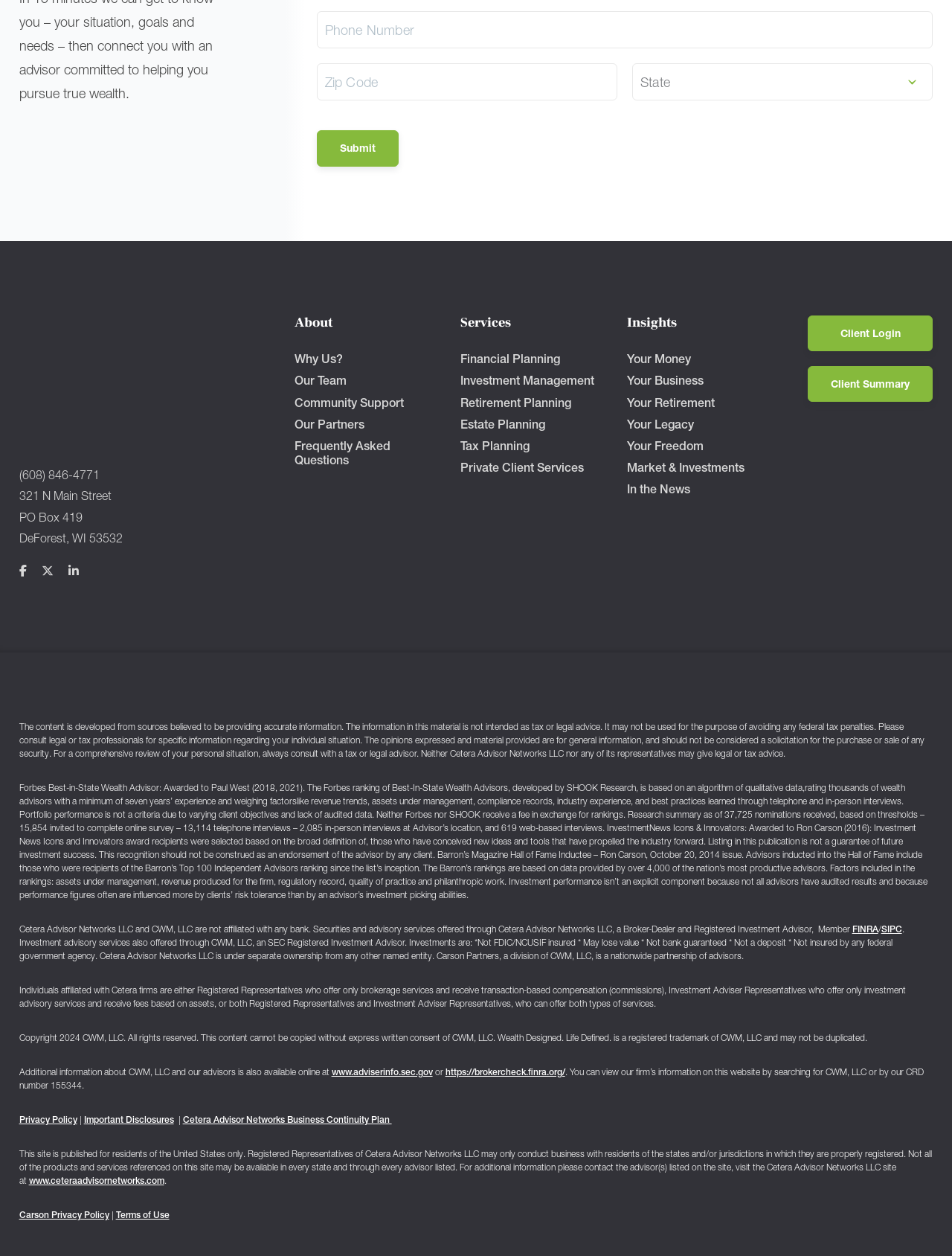What is the address of the company?
Answer the question with as much detail as you can, using the image as a reference.

I found the address by looking at the static text elements that say '321 N Main Street', 'PO Box 419', and 'DeForest, WI 53532' which are located at the top left of the webpage, below the 'Cultivate Wealth' image.